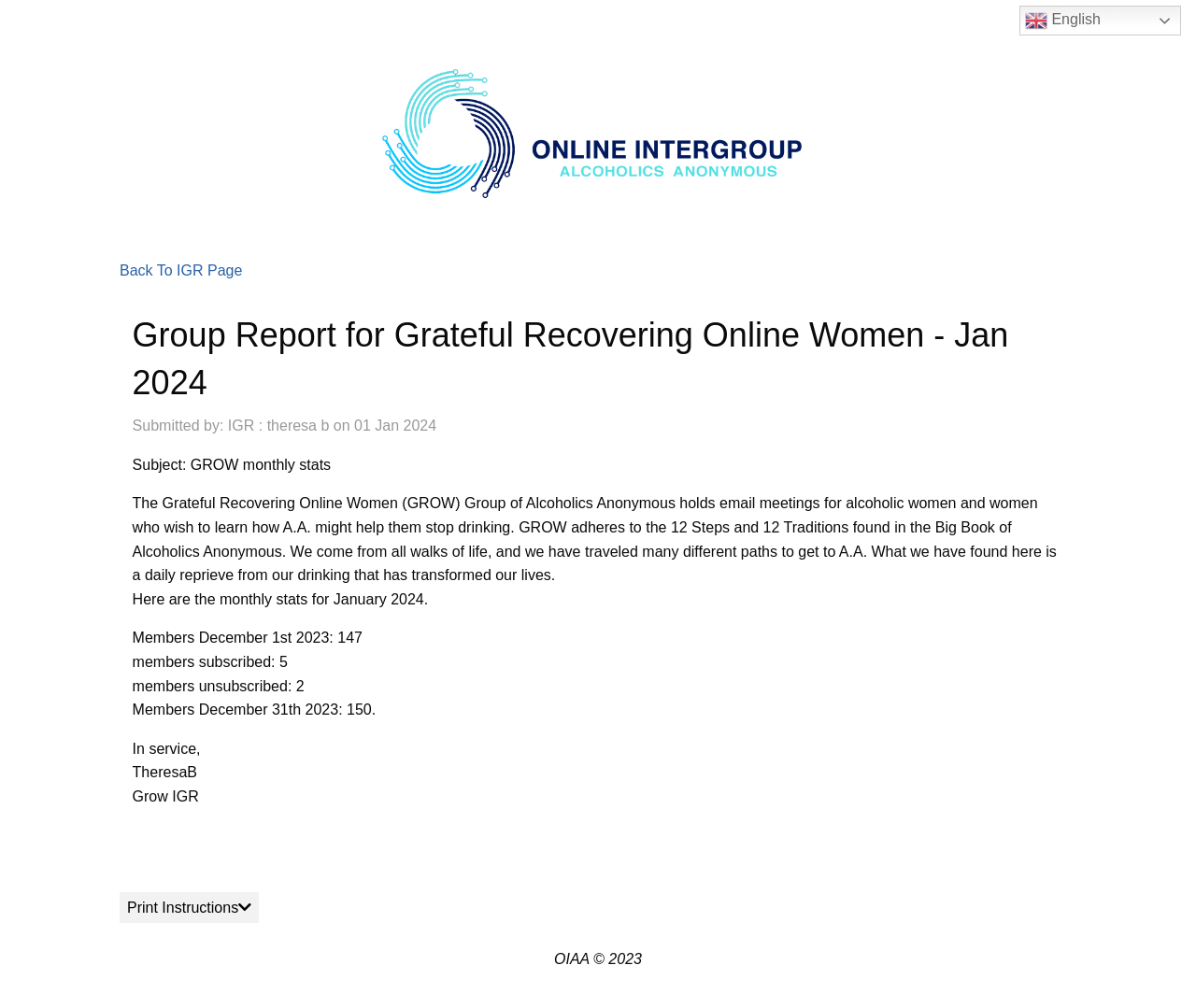Determine the bounding box for the described HTML element: "OIAA Assembly 15 June 2024". Ensure the coordinates are four float numbers between 0 and 1 in the format [left, top, right, bottom].

[0.031, 0.005, 0.197, 0.043]